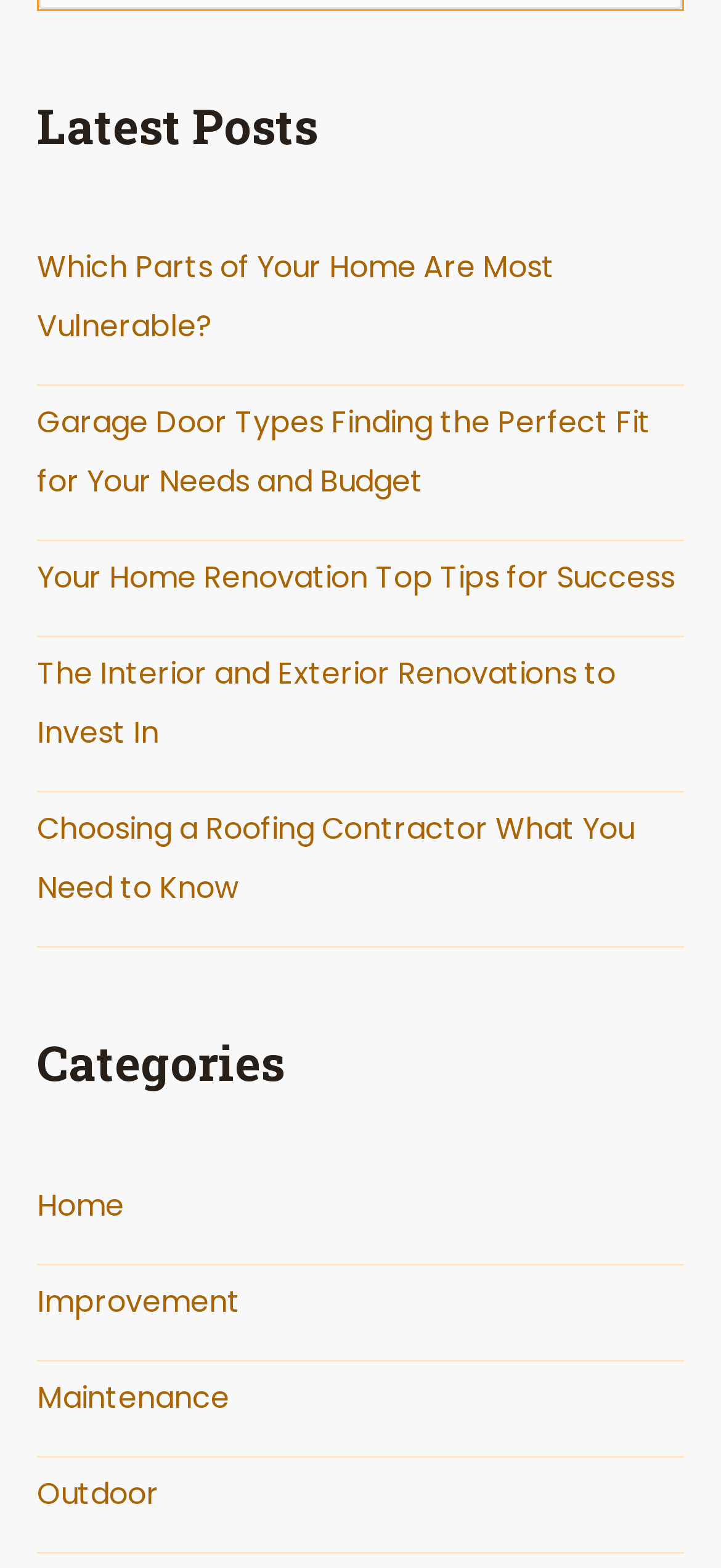Specify the bounding box coordinates of the area to click in order to execute this command: 'Explore the home improvement category'. The coordinates should consist of four float numbers ranging from 0 to 1, and should be formatted as [left, top, right, bottom].

[0.051, 0.817, 0.333, 0.844]